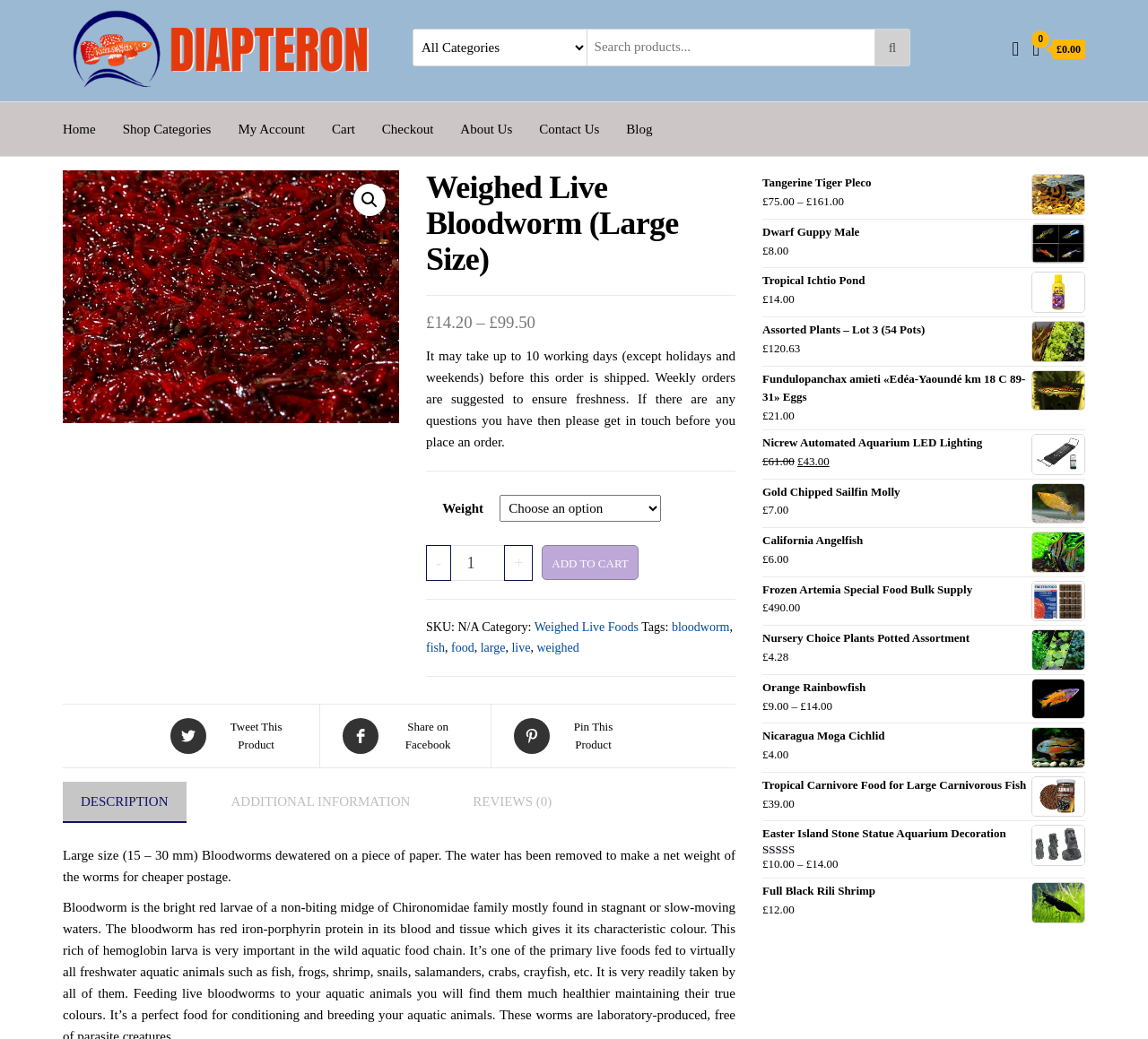Please identify the bounding box coordinates of the area I need to click to accomplish the following instruction: "Add to cart".

[0.472, 0.525, 0.556, 0.558]